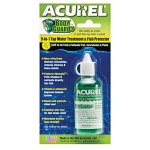Please look at the image and answer the question with a detailed explanation: Is the product suitable for both fresh and saltwater setups?

According to the caption, the product is ideal for both fresh and saltwater setups, making it a versatile solution for aquatic life.